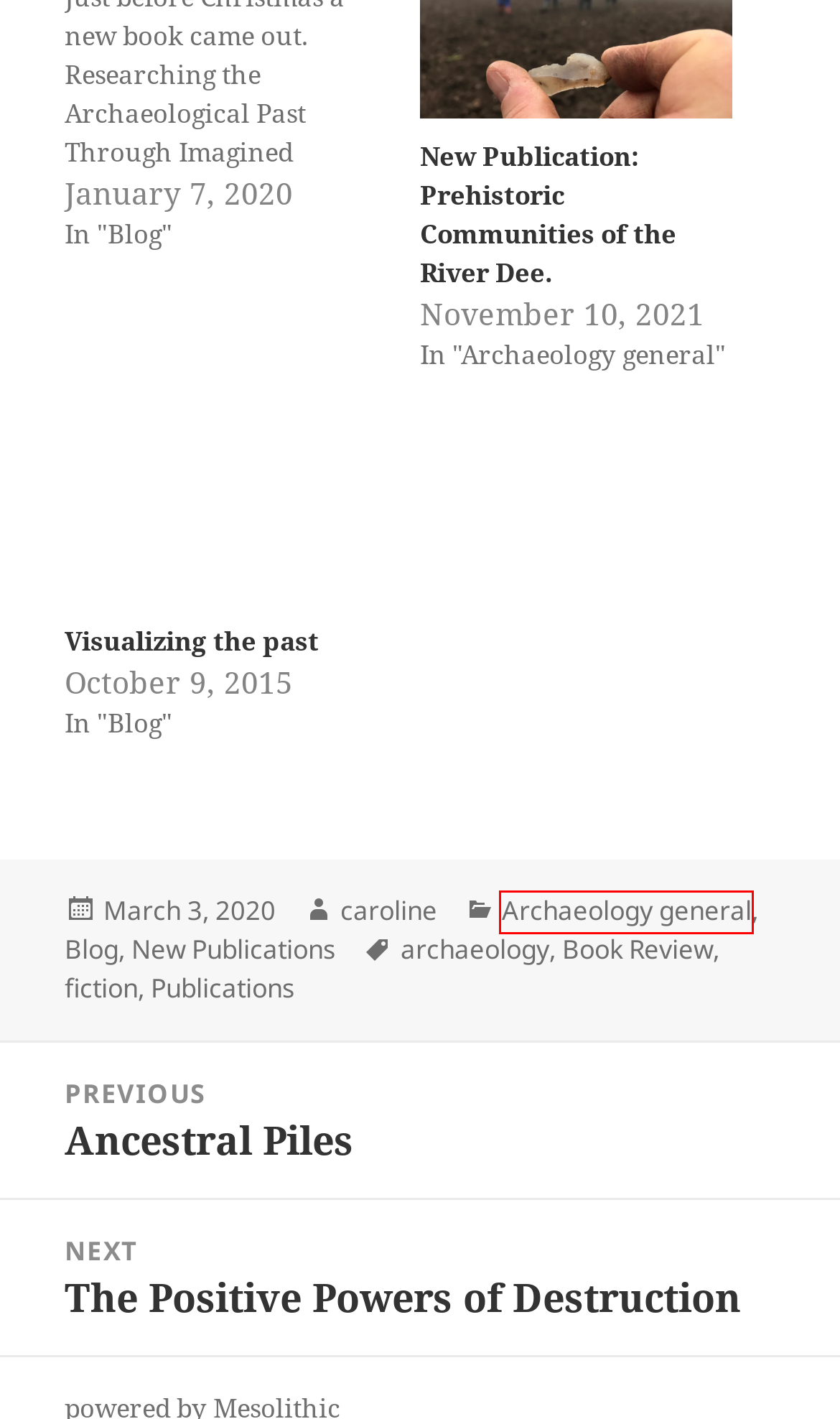You have a screenshot of a webpage with a red rectangle bounding box. Identify the best webpage description that corresponds to the new webpage after clicking the element within the red bounding box. Here are the candidates:
A. fiction – Caroline Wickham-Jones
B. Visualizing the past – Caroline Wickham-Jones
C. New Publications – Caroline Wickham-Jones
D. archaeology – Caroline Wickham-Jones
E. Ancestral Piles – Caroline Wickham-Jones
F. caroline – Caroline Wickham-Jones
G. Archaeology general – Caroline Wickham-Jones
H. Blog – Caroline Wickham-Jones

G